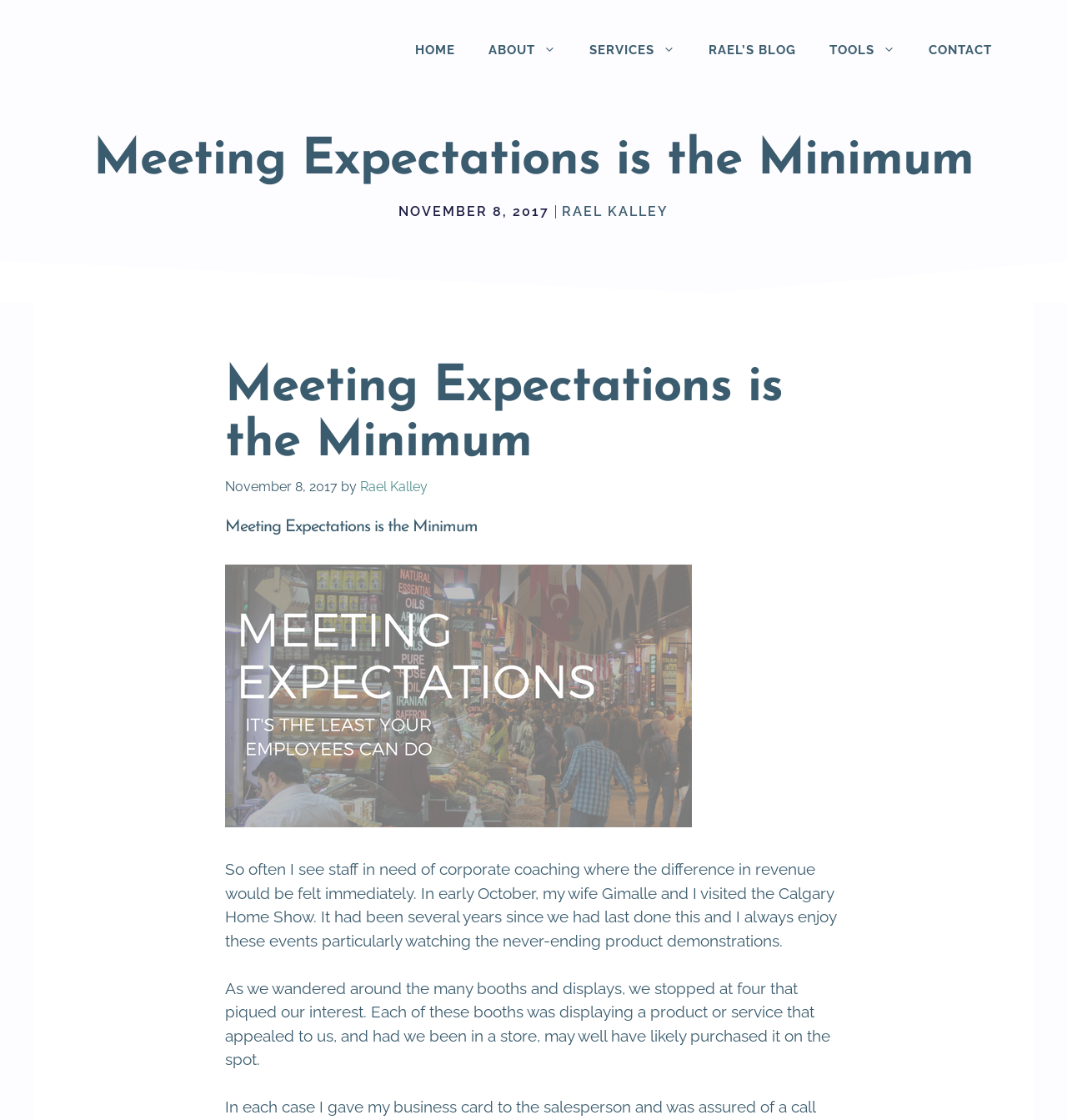What is the author of the blog post?
From the screenshot, provide a brief answer in one word or phrase.

Rael Kalley